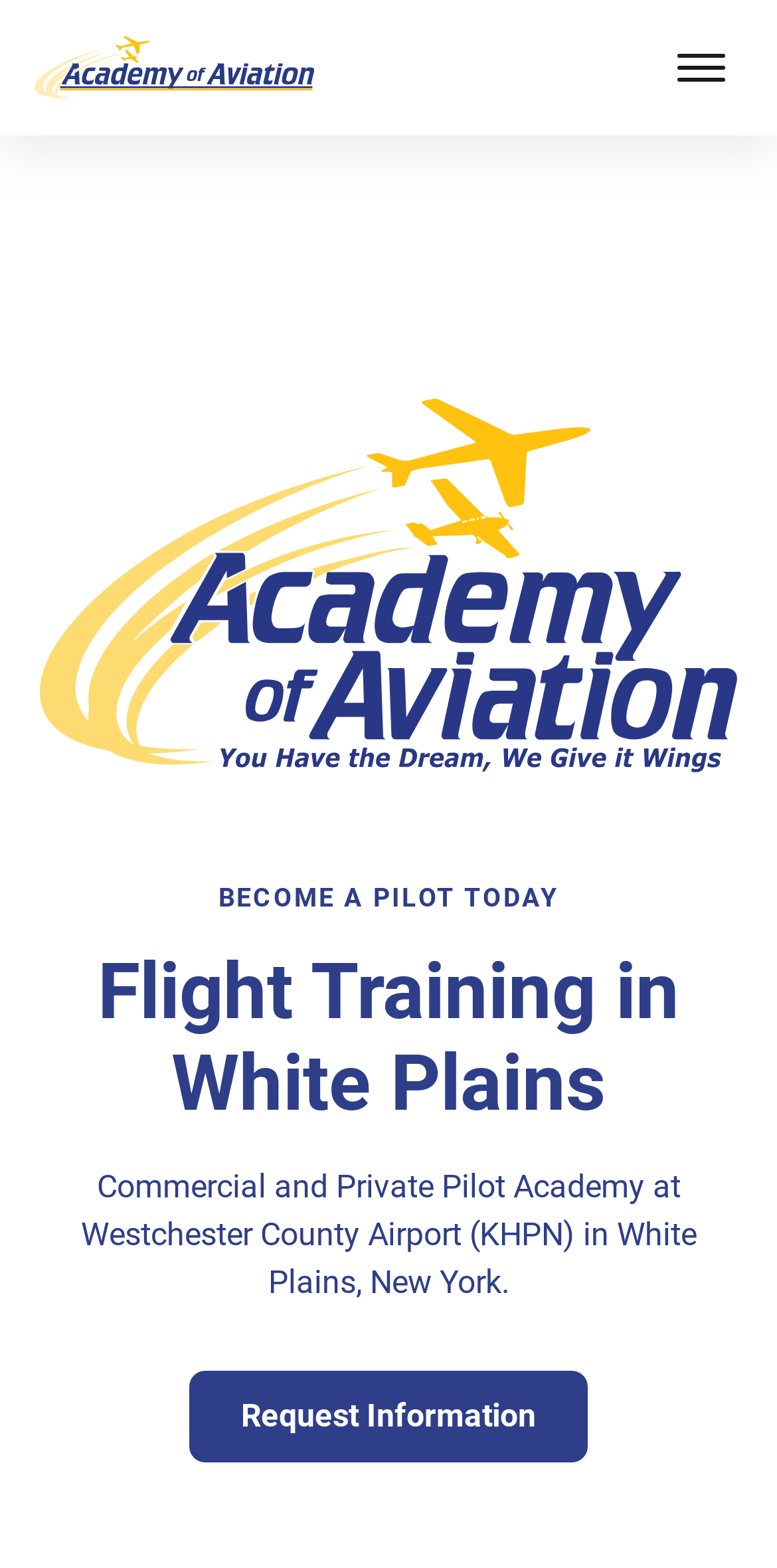What is the navigation option for mobile users?
Please provide a comprehensive answer based on the visual information in the image.

I determined the navigation option for mobile users by identifying the button element with the text 'mobile menu toggle', which suggests that it is a navigation option specifically designed for mobile users.